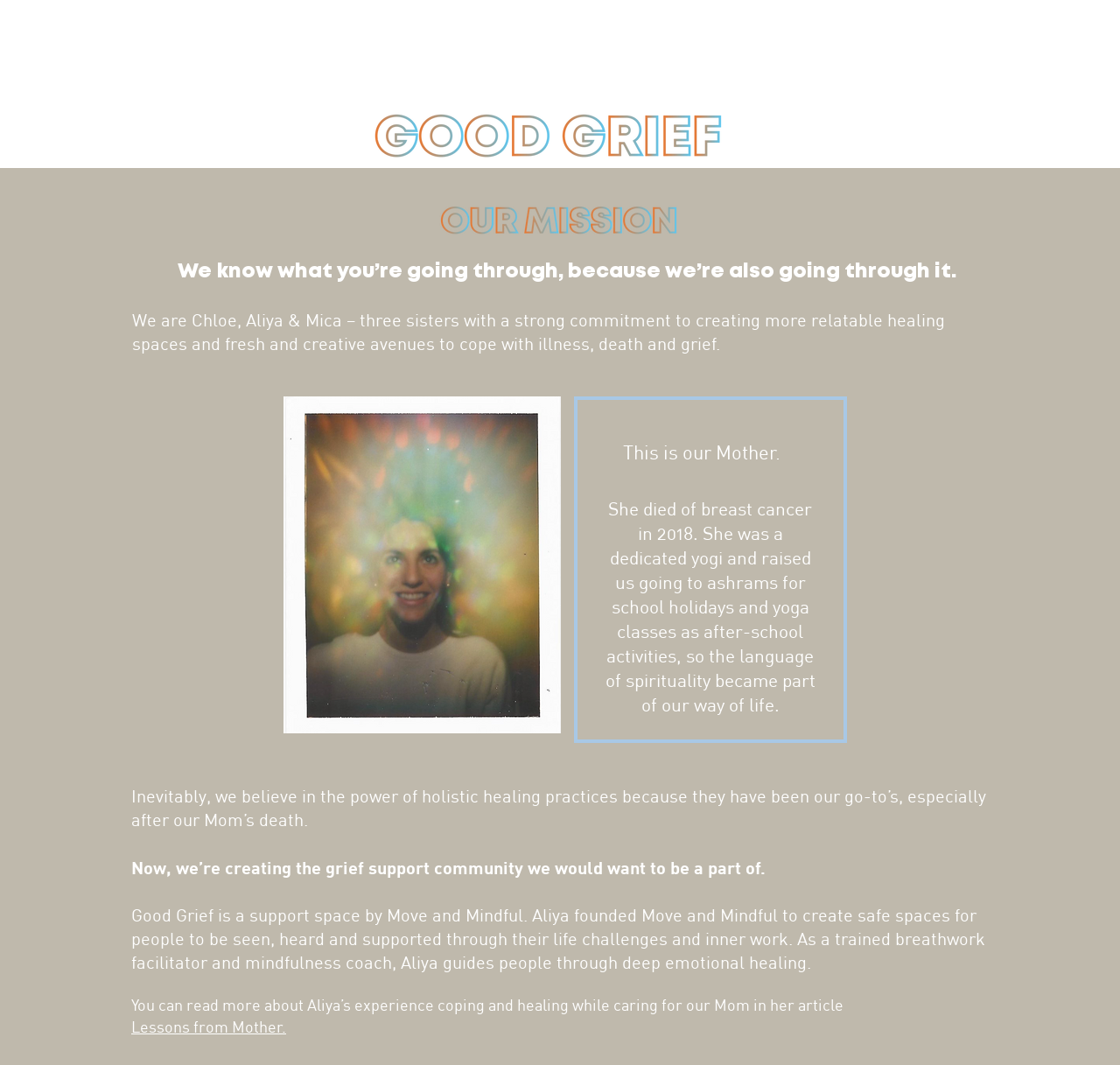Describe all the significant parts and information present on the webpage.

The webpage is about the "About Us" section of Good Grief, a support space for people dealing with illness, death, and grief. At the top, there is a blue logo image, accompanied by a link, and a title image with the text "About Us | goodgrief". 

Below the title, there is a brief introduction to the founders, three sisters, Chloe, Aliya, and Mica, who have experienced grief themselves and are committed to creating relatable healing spaces. This text is followed by a short paragraph break, indicated by a non-breaking space character.

Next, there is an image of the sisters' mother, accompanied by a heading "This is our Mother." Below the image, there is a paragraph describing their mother's passing and how it influenced their lives. 

Further down, there are several paragraphs describing the sisters' beliefs in holistic healing practices and their motivation to create a grief support community. The text also mentions Aliya's experience as a breathwork facilitator and mindfulness coach, and her article about coping and healing while caring for their mother. 

There are two links at the bottom of the page, one to Aliya's article "Lessons from Mother" and another link without a description.